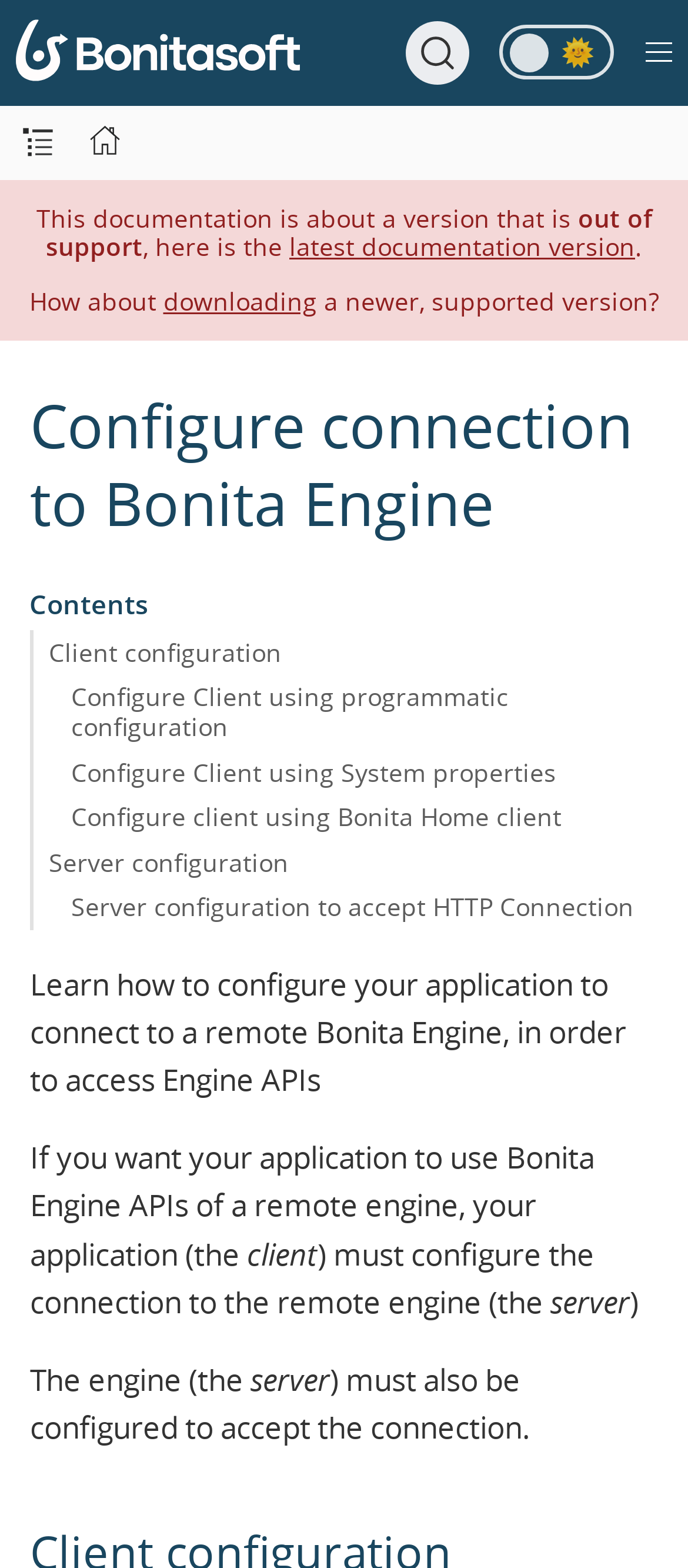Please determine the bounding box coordinates of the area that needs to be clicked to complete this task: 'View Server configuration to accept HTTP Connection'. The coordinates must be four float numbers between 0 and 1, formatted as [left, top, right, bottom].

[0.044, 0.564, 0.921, 0.593]